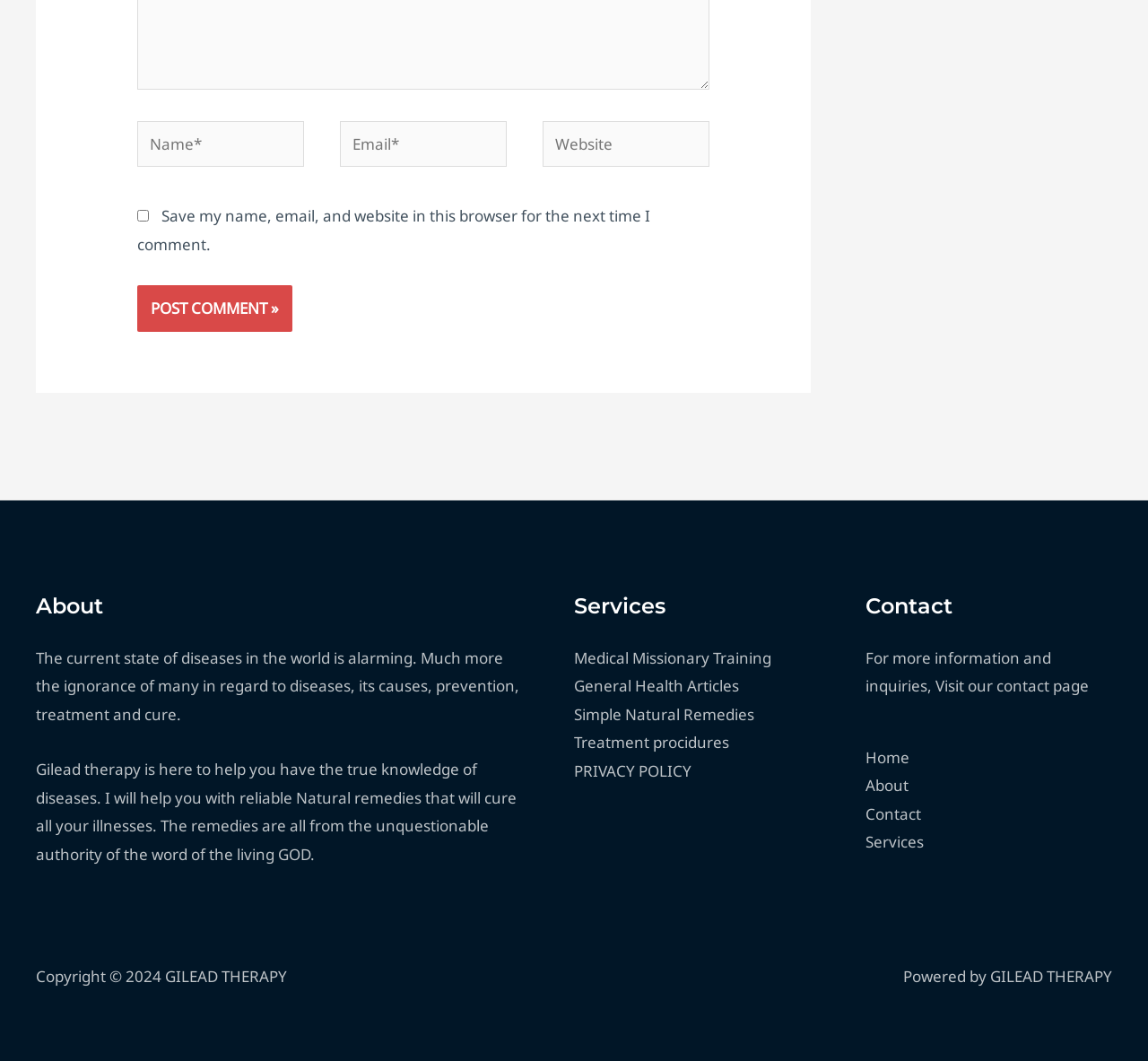What is the theme of the articles in the 'Services' section?
Make sure to answer the question with a detailed and comprehensive explanation.

The links in the 'Services' section, such as 'Medical Missionary Training', 'General Health Articles', and 'Simple Natural Remedies', suggest that the articles are related to health and wellness.